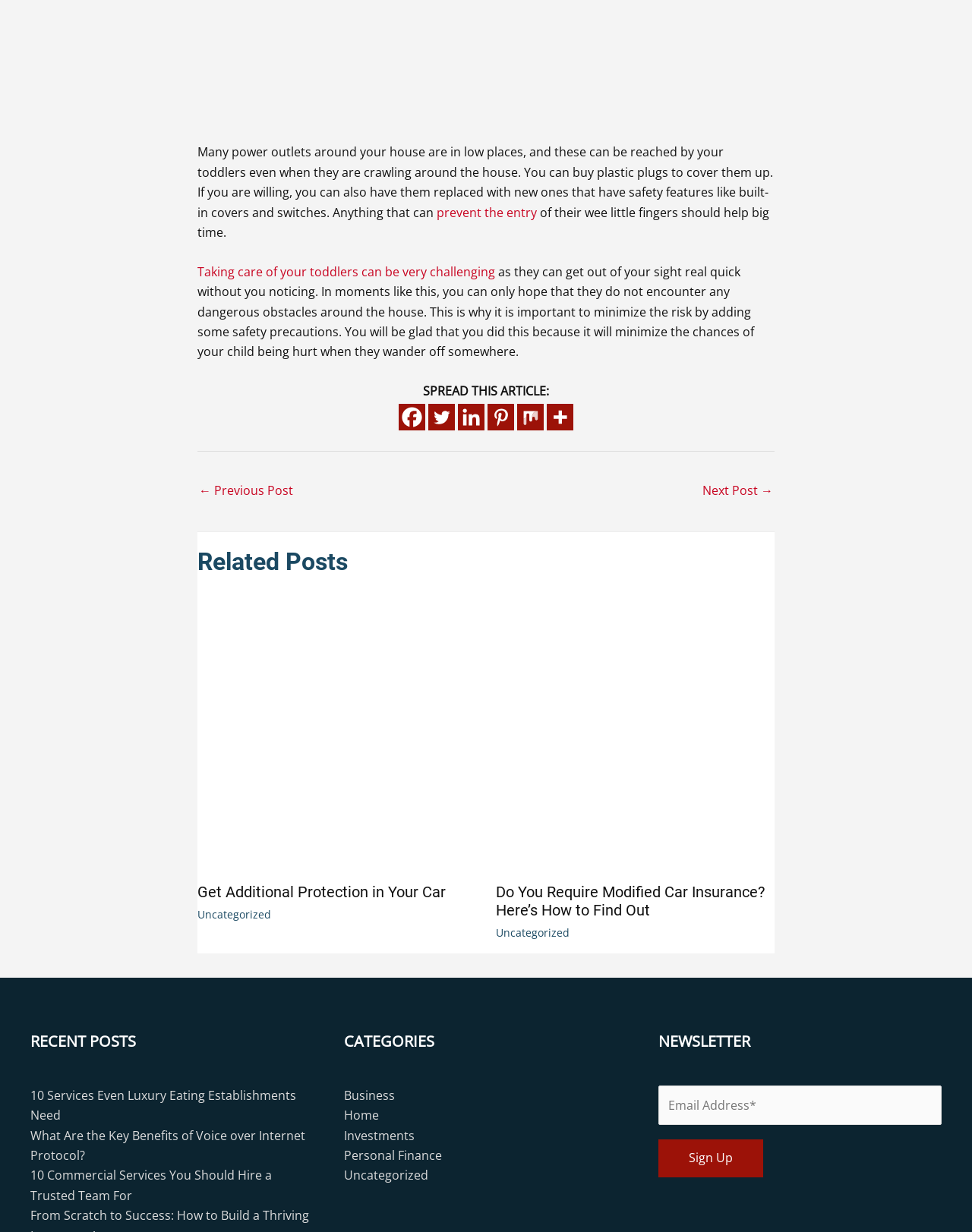What is the purpose of the form at the bottom of the page?
Examine the webpage screenshot and provide an in-depth answer to the question.

The purpose of the form at the bottom of the page is to allow users to subscribe to a newsletter, as indicated by the 'NEWSLETTER' heading and the 'Sign Up' button.